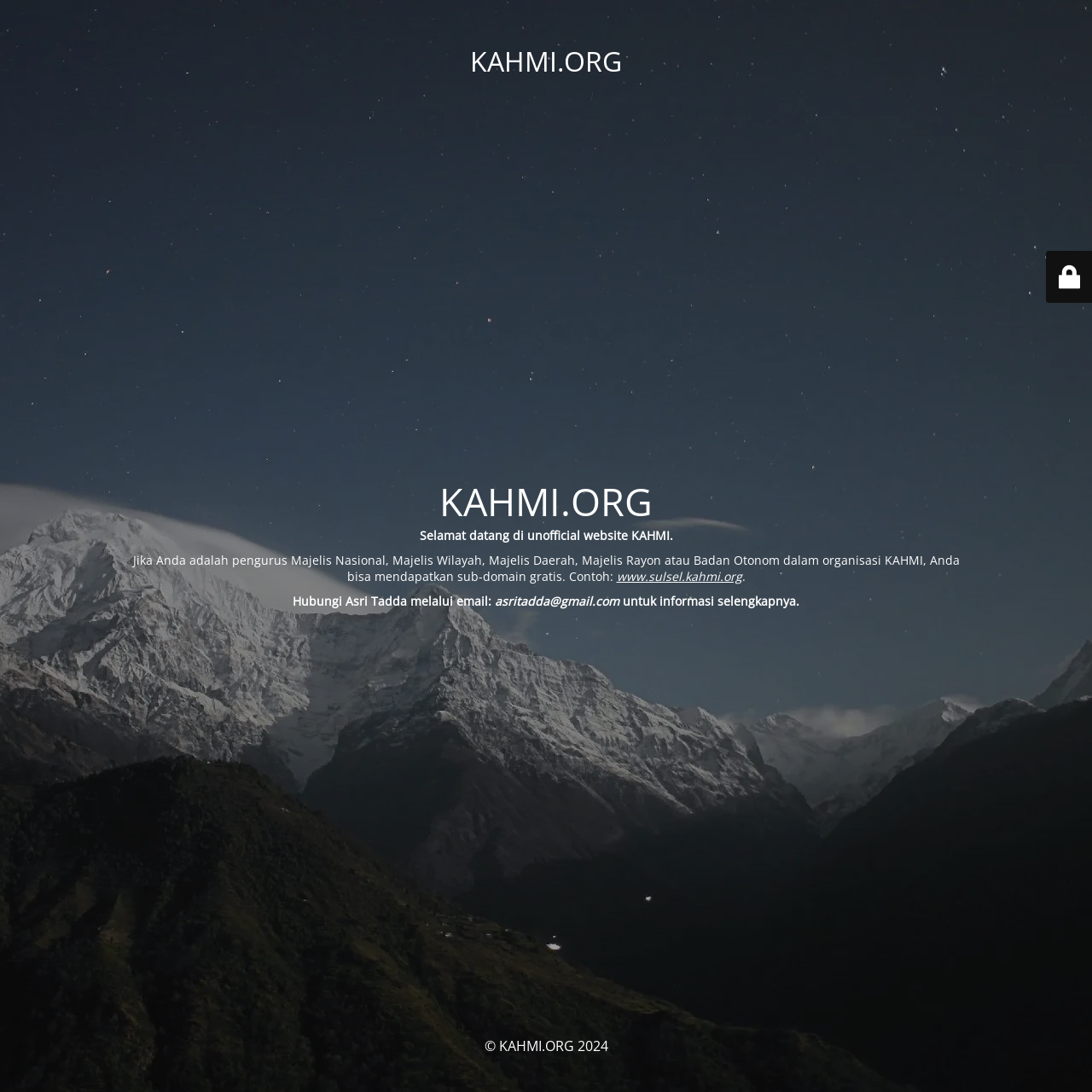Based on the element description www.sulsel.kahmi.org, identify the bounding box coordinates for the UI element. The coordinates should be in the format (top-left x, top-left y, bottom-right x, bottom-right y) and within the 0 to 1 range.

[0.564, 0.52, 0.679, 0.535]